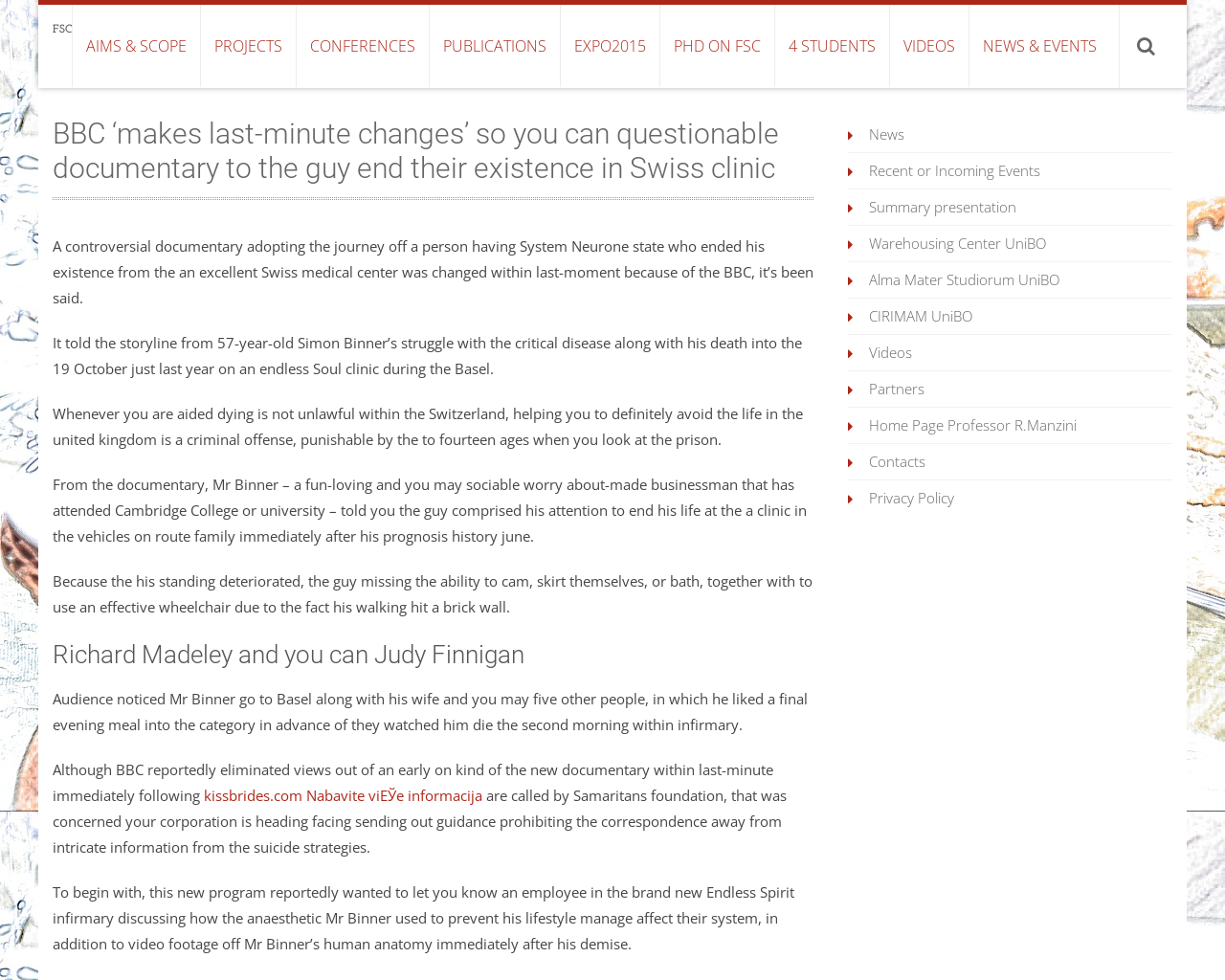What is the name of the person who ended his life in the Swiss clinic?
Based on the screenshot, respond with a single word or phrase.

Simon Binner